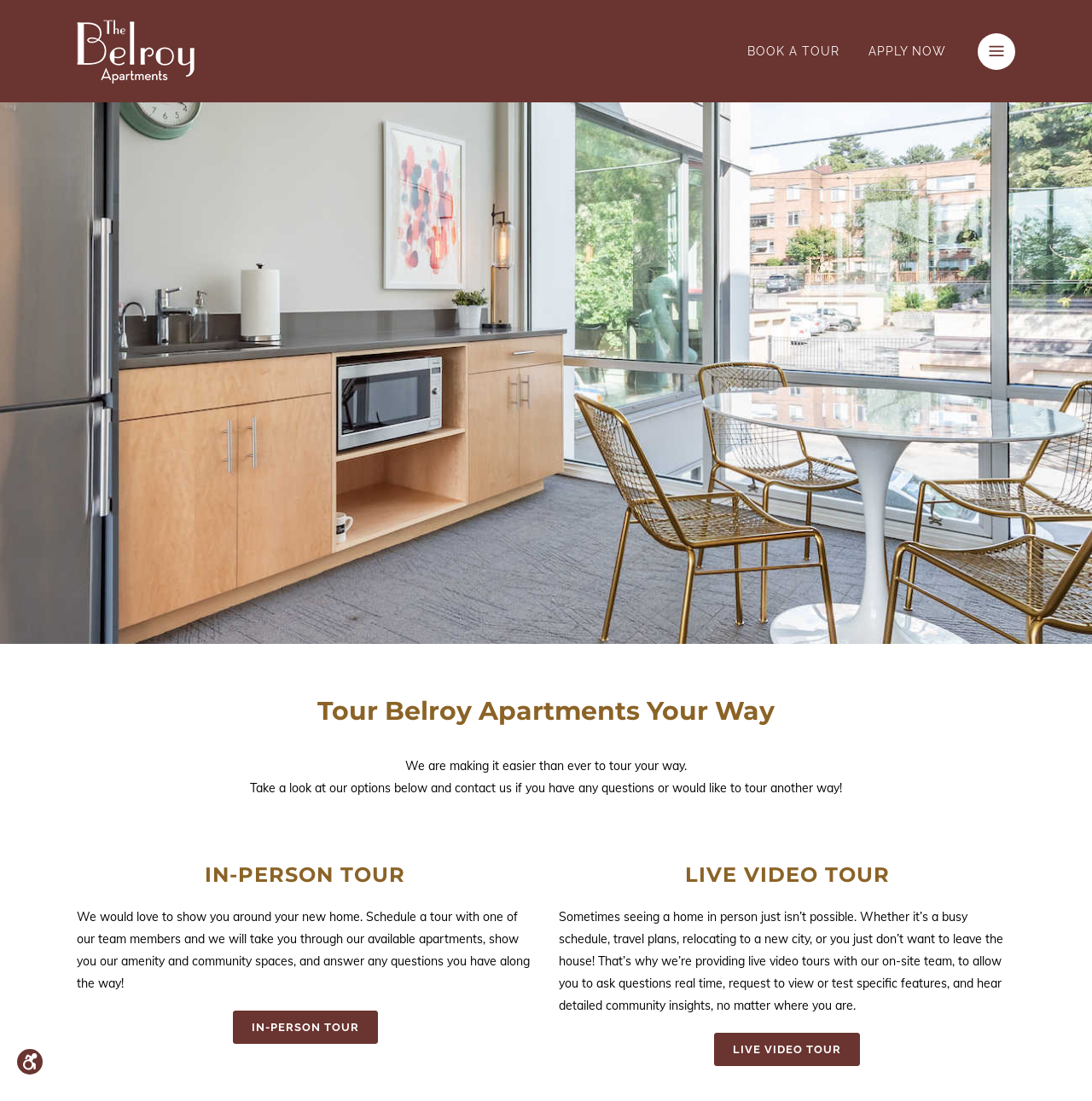What is the main call-to-action on the webpage?
Please provide a detailed and comprehensive answer to the question.

The webpage has two prominent call-to-action buttons: BOOK A TOUR and APPLY NOW. These buttons are likely the main actions the webpage designers want users to take, encouraging them to engage with the apartments and start the application process.